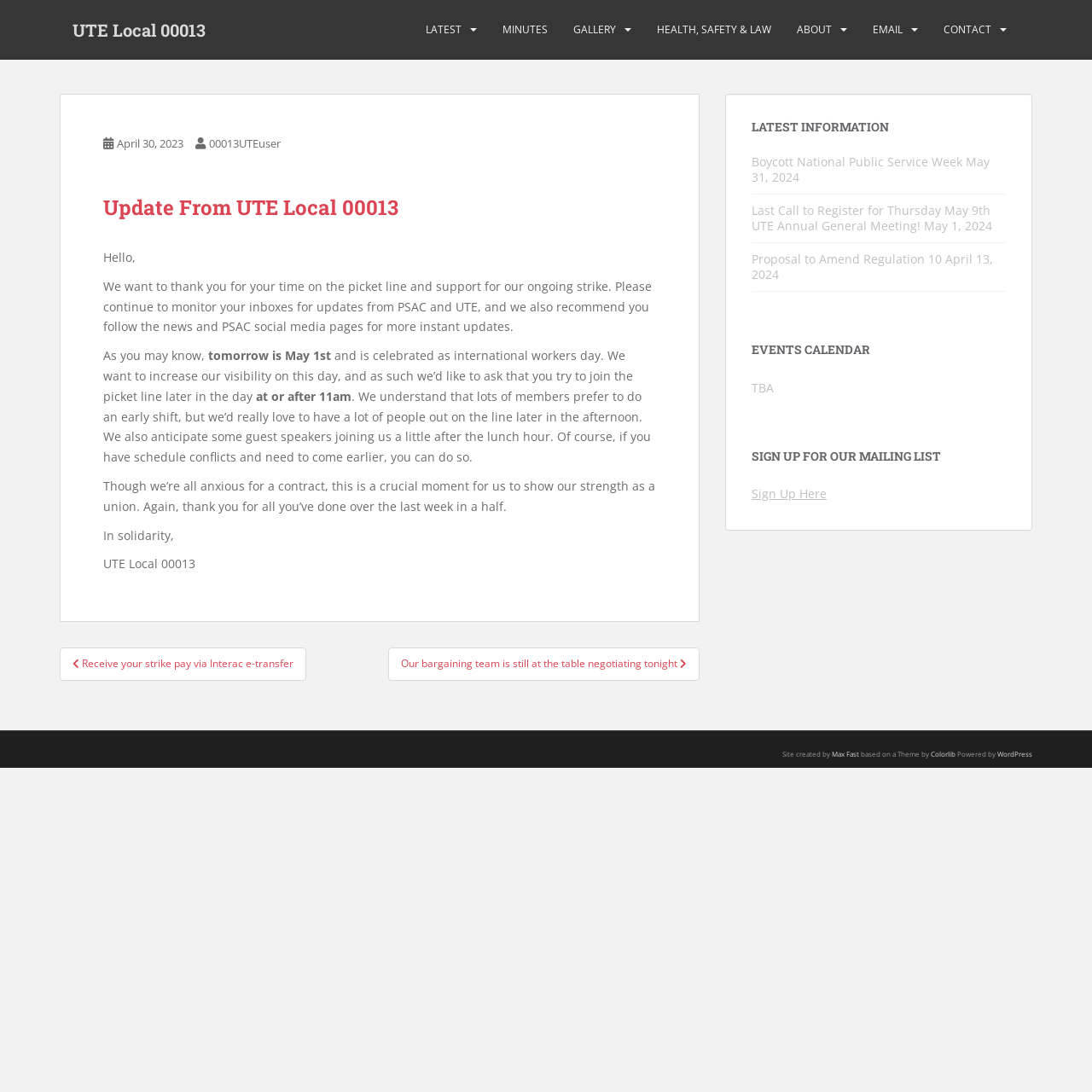Locate the bounding box of the UI element described in the following text: "UTE Local 00013".

[0.055, 0.008, 0.2, 0.047]